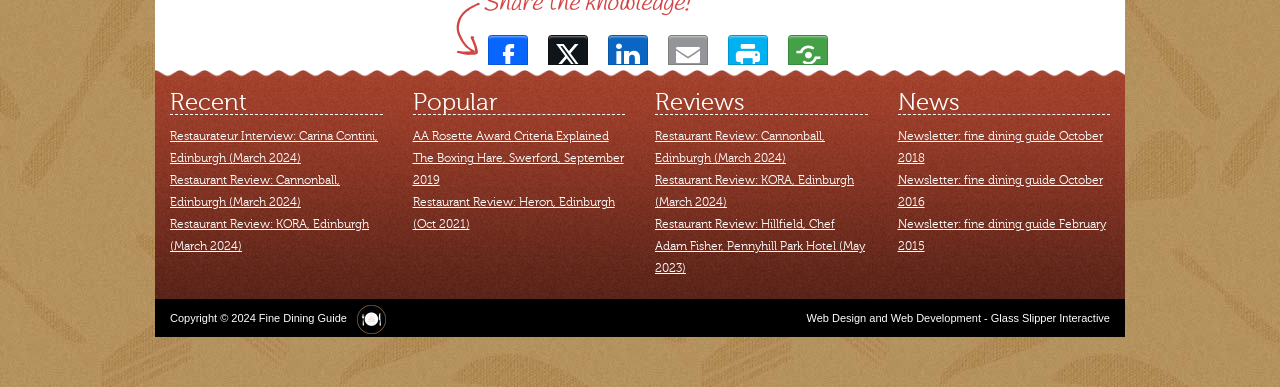Identify the bounding box coordinates of the area you need to click to perform the following instruction: "View AA Rosette Award Criteria Explained".

[0.322, 0.333, 0.475, 0.37]